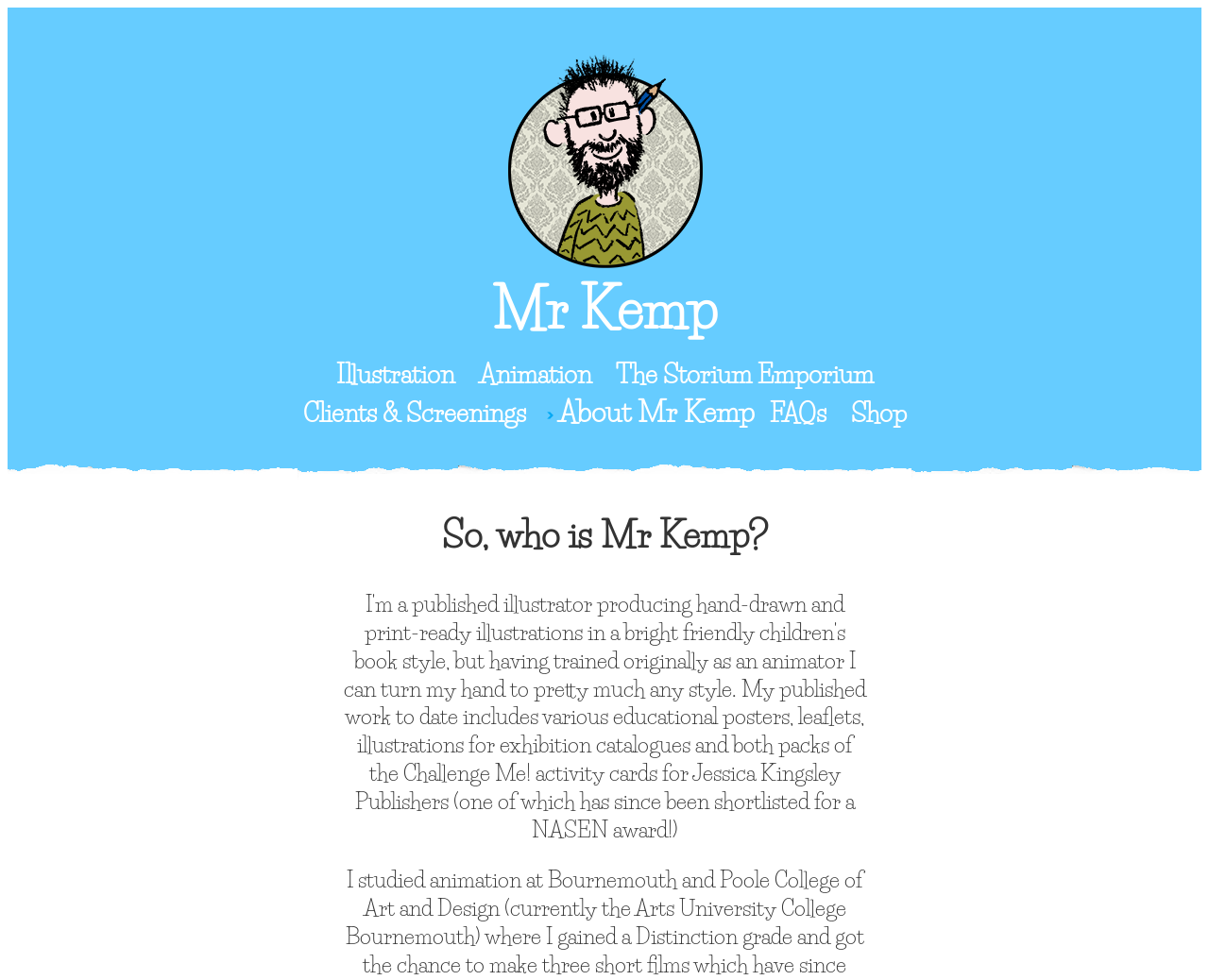What is the purpose of the 'Shop' link?
Look at the image and respond with a single word or a short phrase.

To buy products